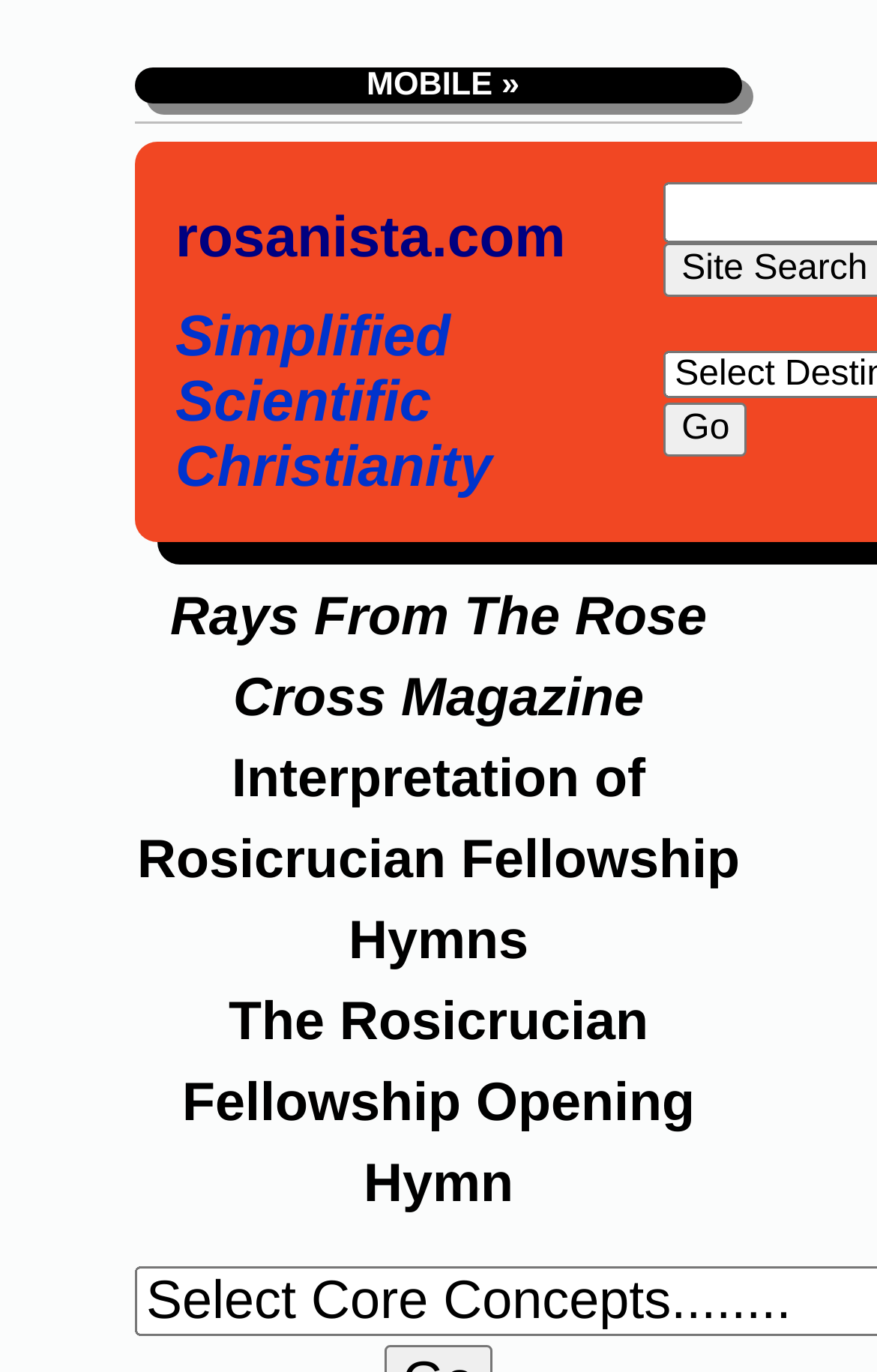Given the element description "parent_node: Select Destination........ value="Go"", identify the bounding box of the corresponding UI element.

[0.757, 0.294, 0.852, 0.333]